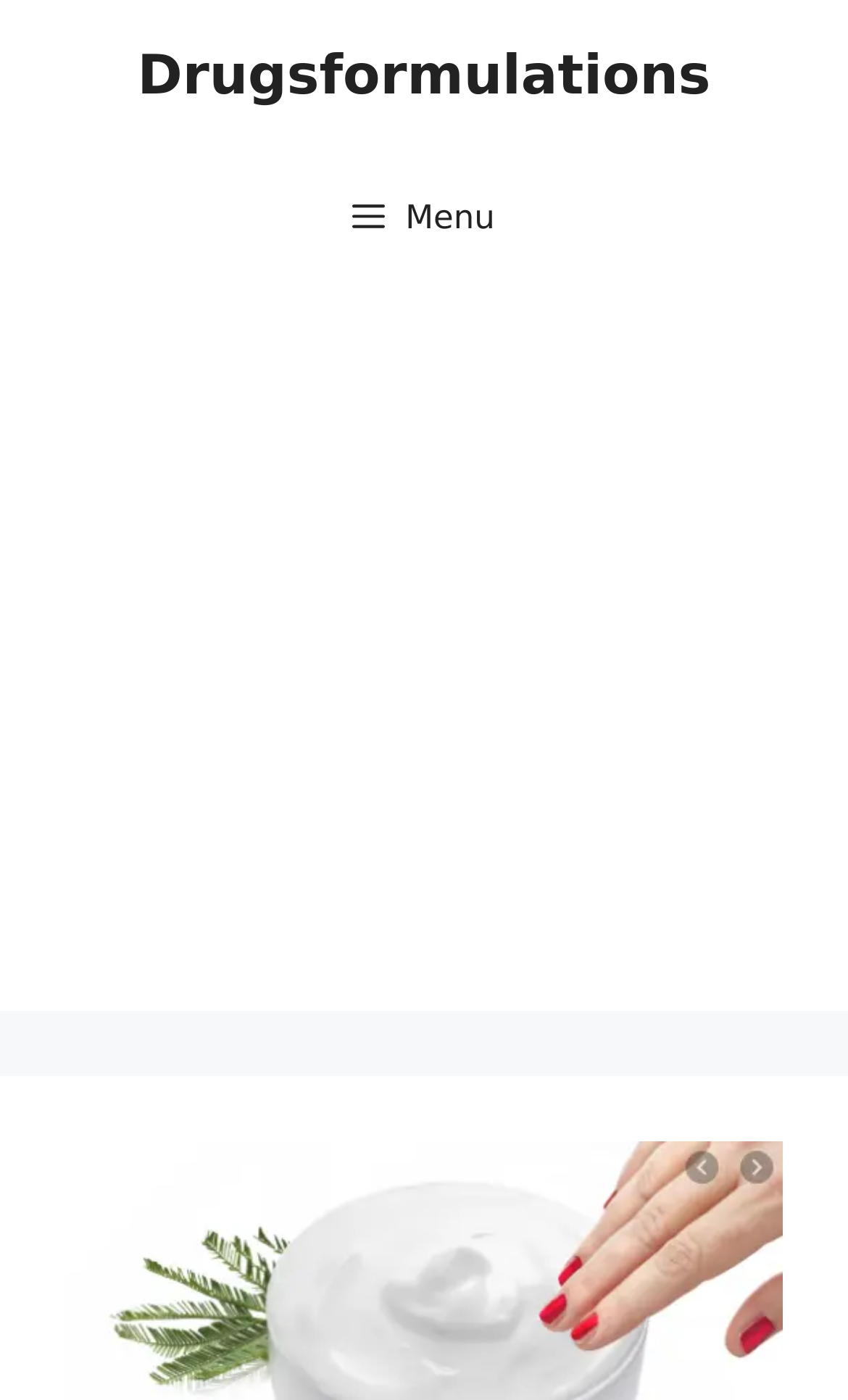For the given element description Menu, determine the bounding box coordinates of the UI element. The coordinates should follow the format (top-left x, top-left y, bottom-right x, bottom-right y) and be within the range of 0 to 1.

[0.051, 0.109, 0.949, 0.202]